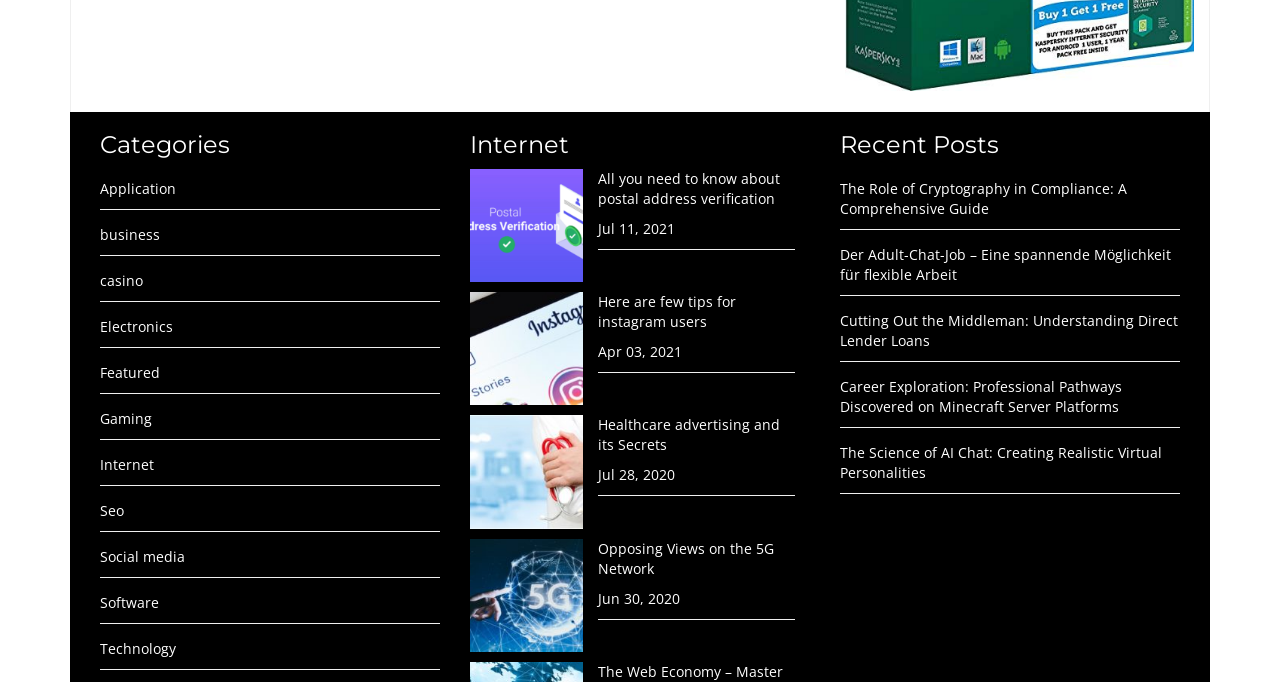Given the element description, predict the bounding box coordinates in the format (top-left x, top-left y, bottom-right x, bottom-right y). Make sure all values are between 0 and 1. Here is the element description: Social media

[0.078, 0.802, 0.145, 0.83]